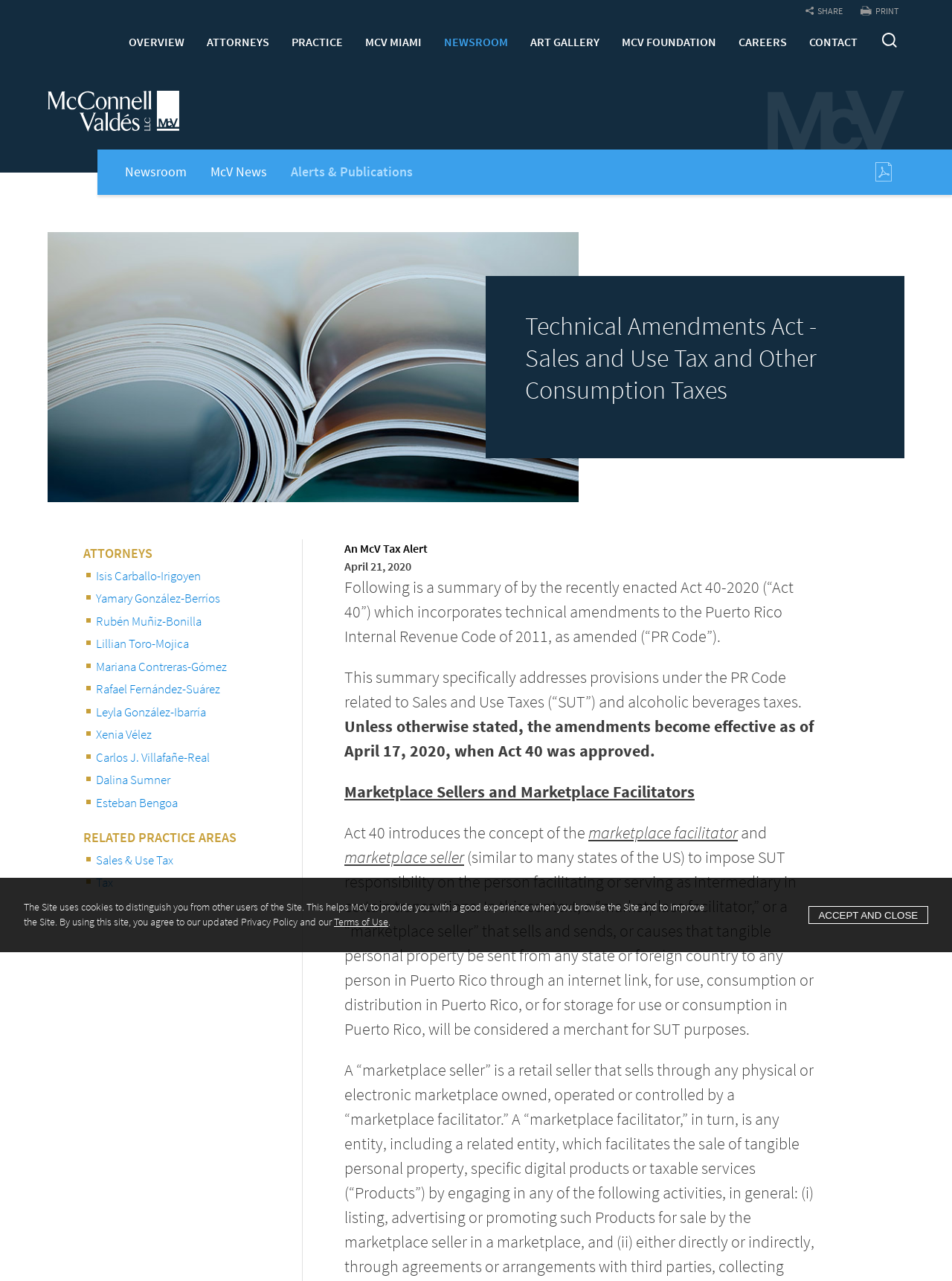What is the principal heading displayed on the webpage?

Technical Amendments Act - Sales and Use Tax and Other Consumption Taxes